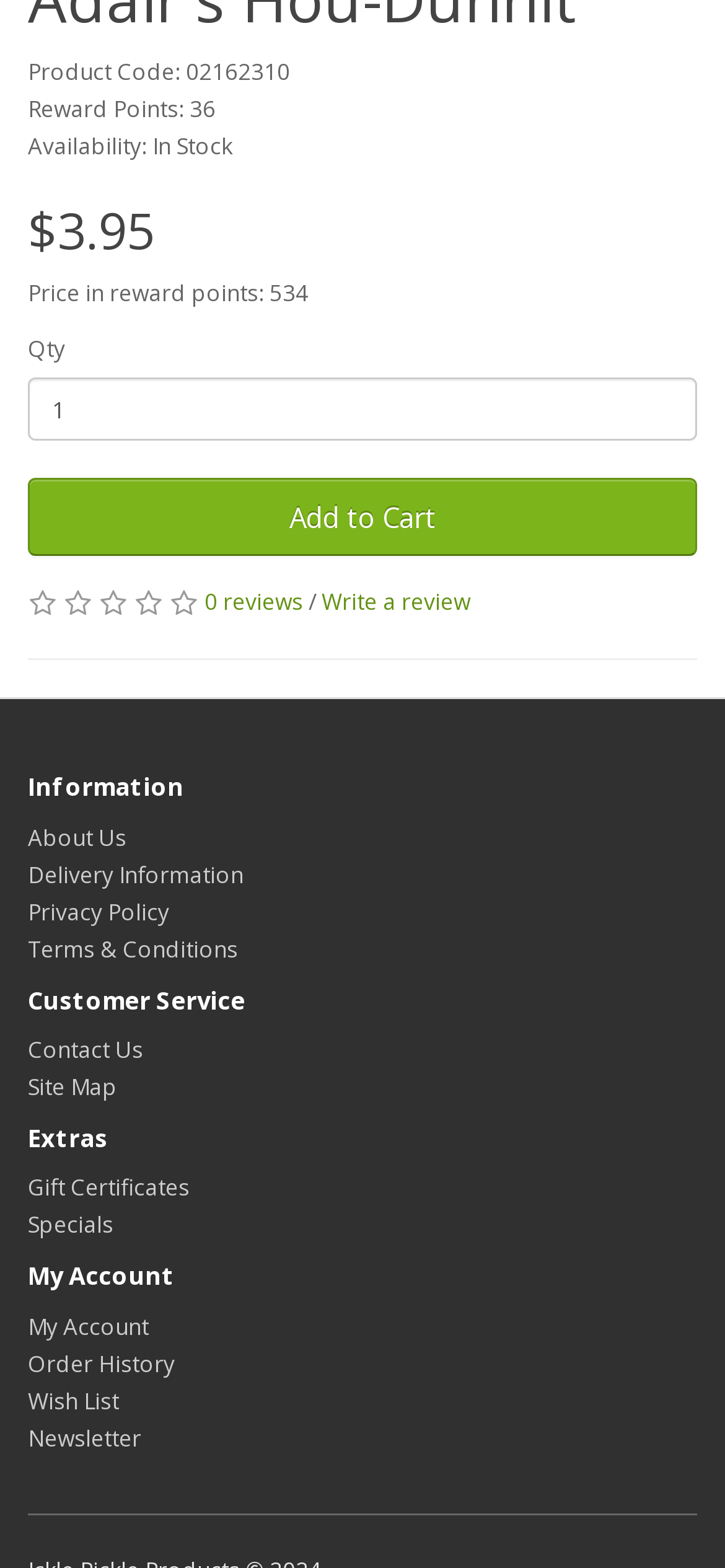Specify the bounding box coordinates of the element's area that should be clicked to execute the given instruction: "Write a review". The coordinates should be four float numbers between 0 and 1, i.e., [left, top, right, bottom].

[0.444, 0.374, 0.649, 0.394]